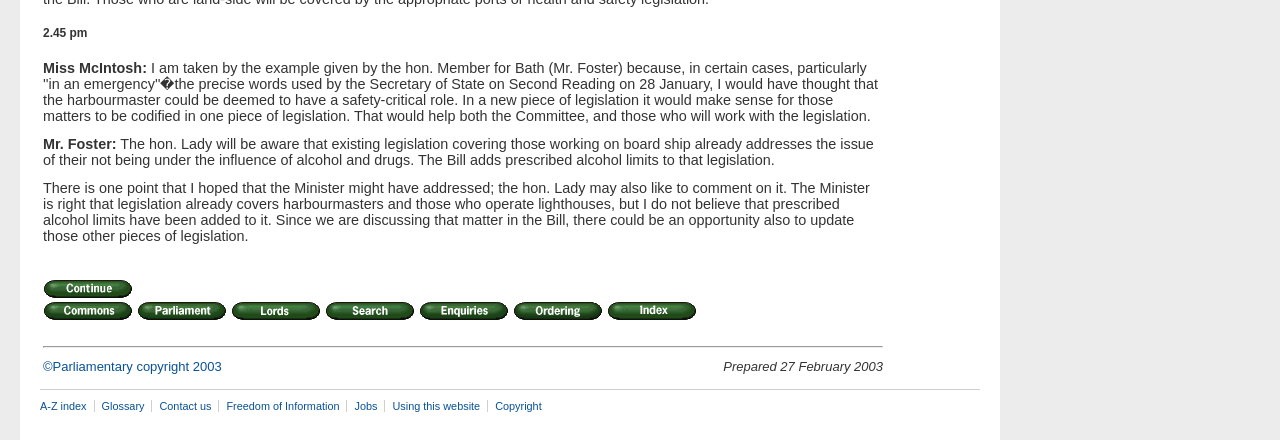Please find the bounding box coordinates of the element that must be clicked to perform the given instruction: "Go to House of Commons home page". The coordinates should be four float numbers from 0 to 1, i.e., [left, top, right, bottom].

[0.034, 0.683, 0.104, 0.719]